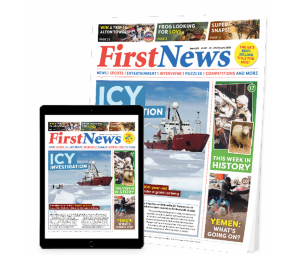Answer the question in a single word or phrase:
What is shown on the electronic tablet?

Digital version of the newspaper